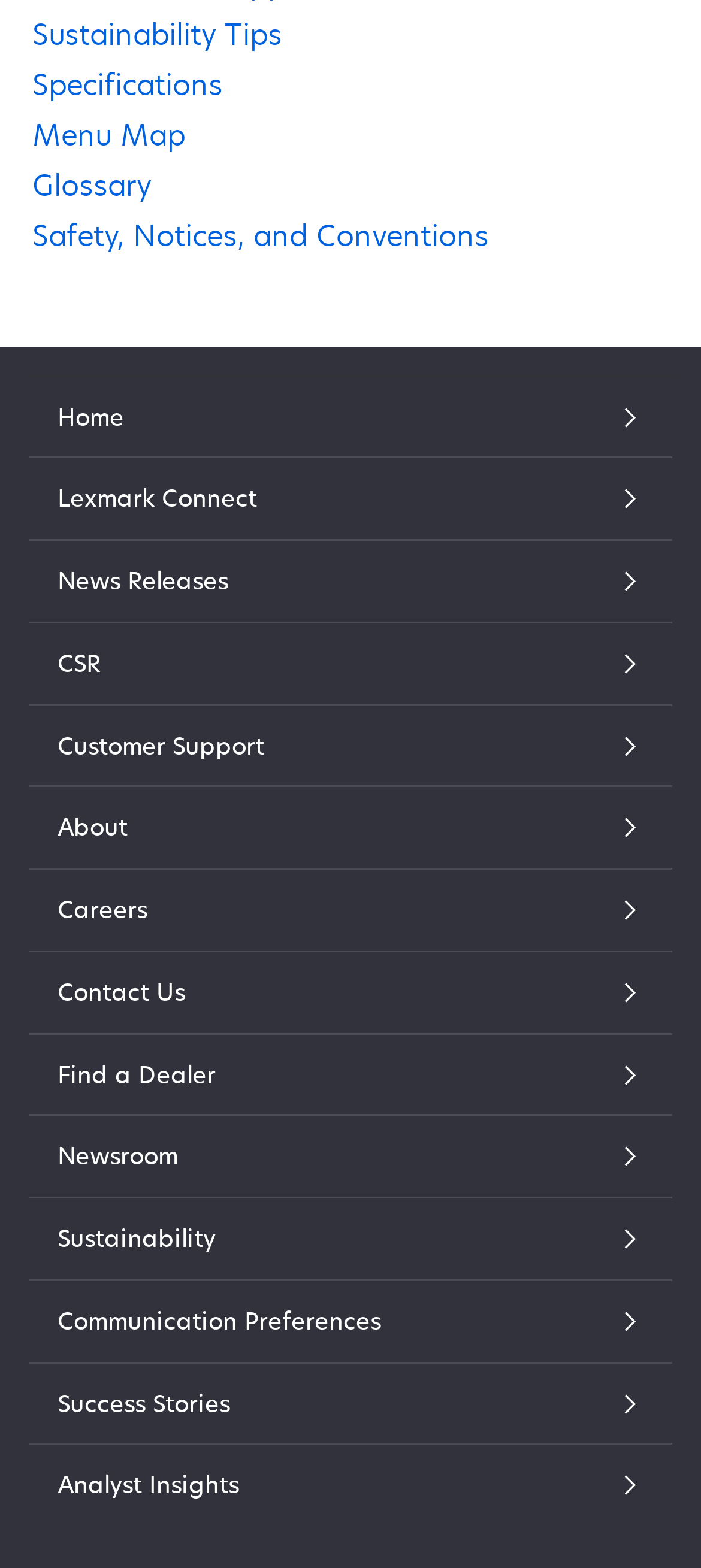Please identify the bounding box coordinates of the clickable area that will allow you to execute the instruction: "Read News Releases".

[0.082, 0.358, 0.918, 0.384]